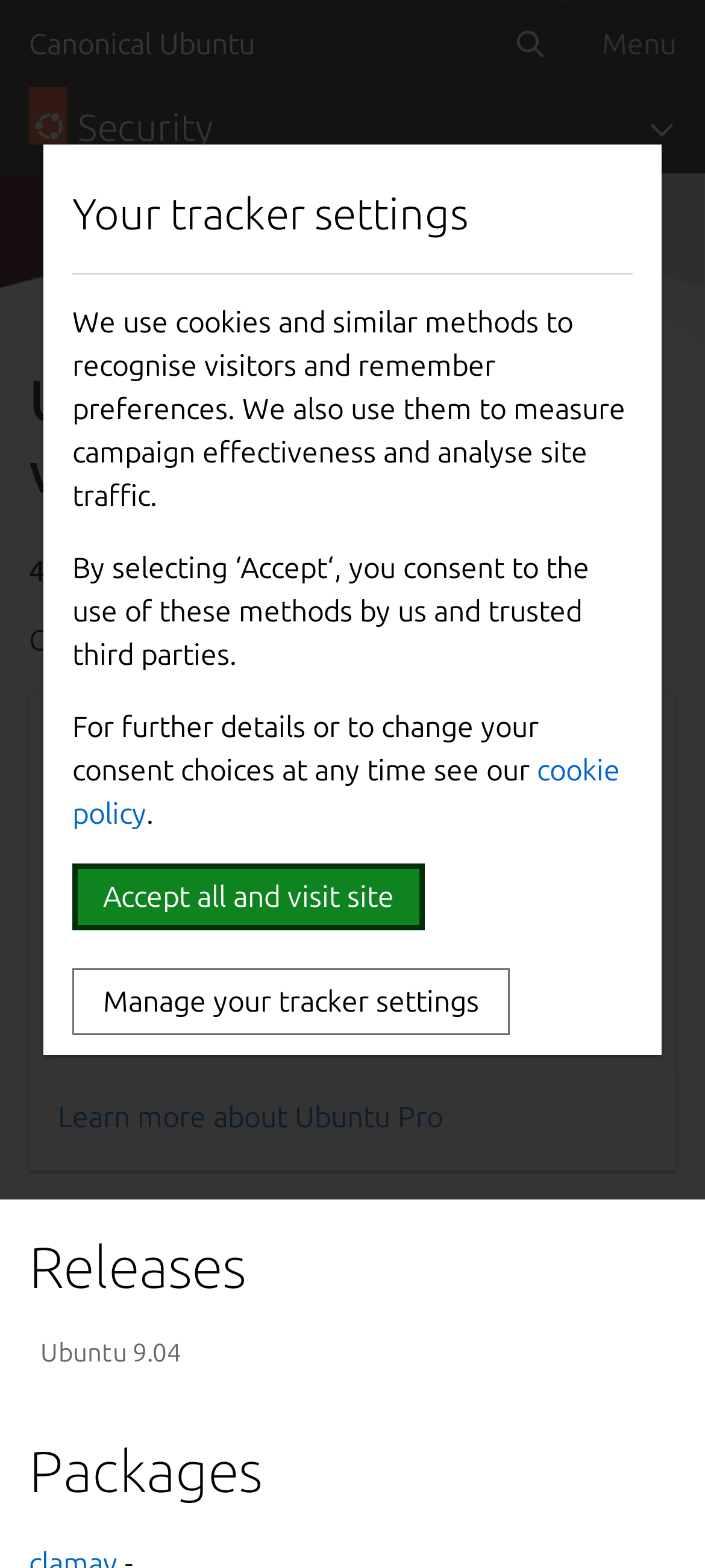Find the bounding box coordinates of the clickable region needed to perform the following instruction: "Search for a term". The coordinates should be provided as four float numbers between 0 and 1, i.e., [left, top, right, bottom].

None